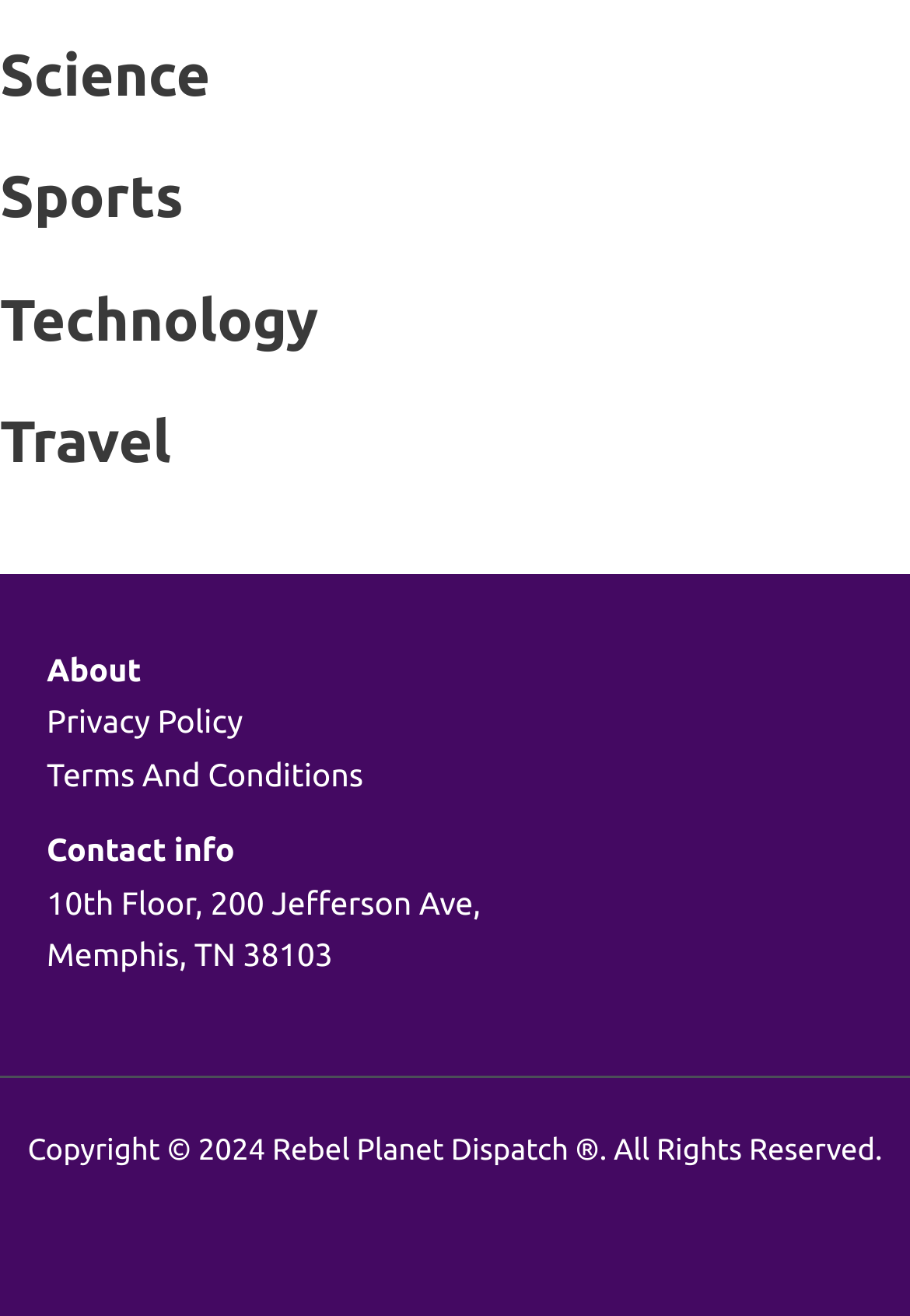What categories are listed on the top?
Please respond to the question with a detailed and thorough explanation.

By examining the top section of the webpage, I noticed four headings listed in a row, which are 'Science', 'Sports', 'Technology', and 'Travel'. These categories are likely the main topics or sections of the website.